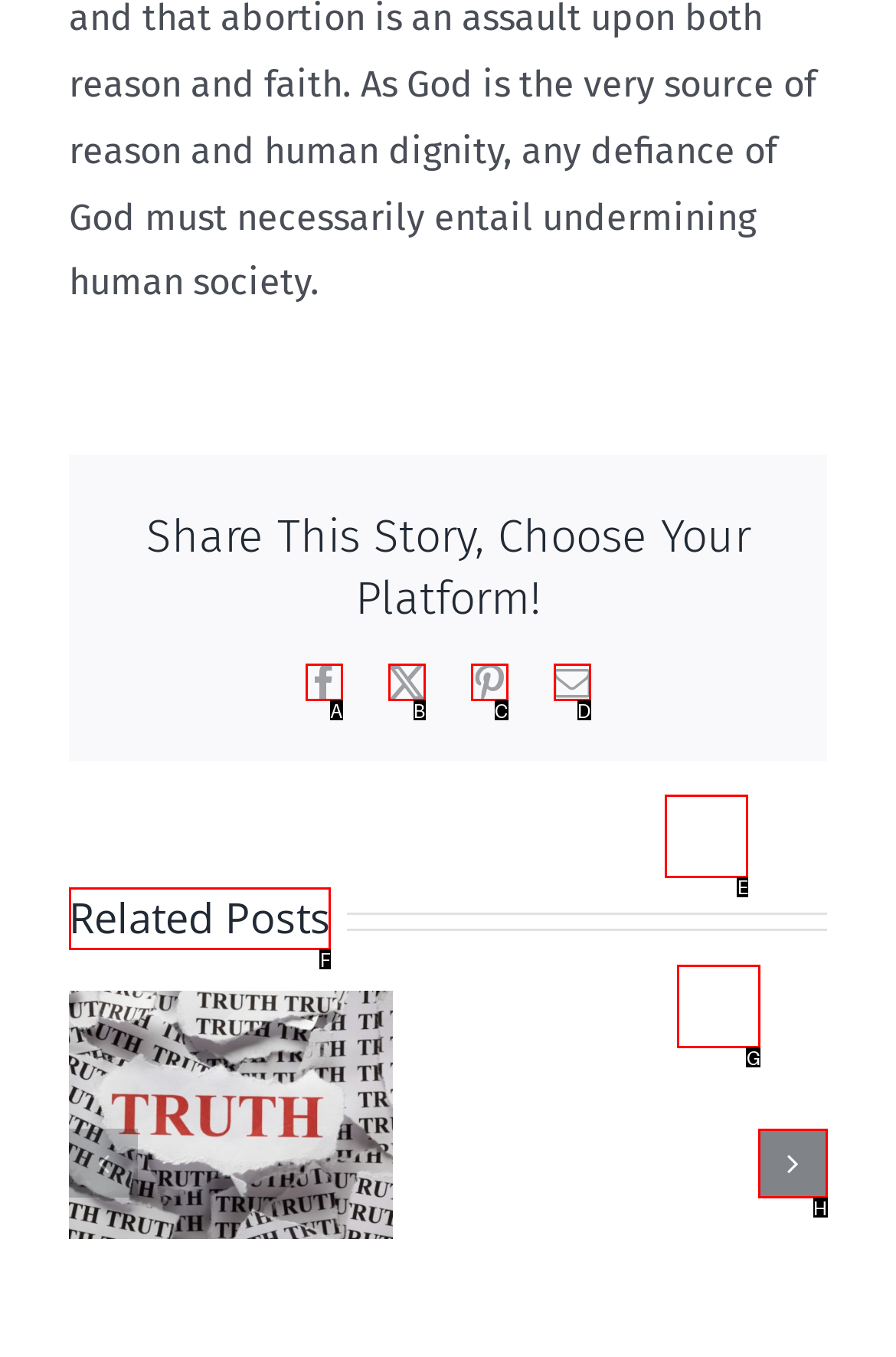Identify the correct HTML element to click for the task: View related post. Provide the letter of your choice.

F